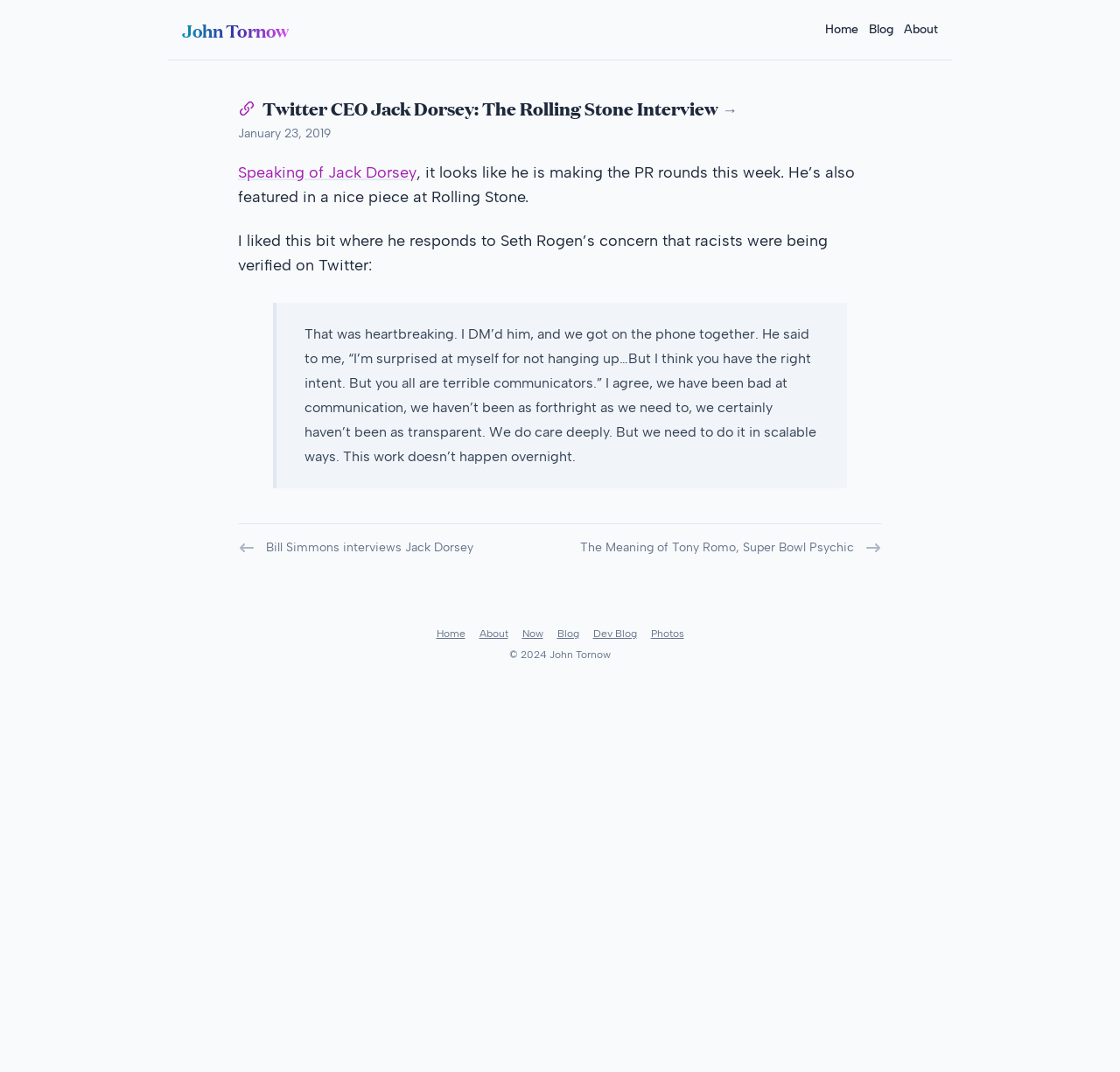How many images are there in the article?
Please answer the question with a single word or phrase, referencing the image.

1